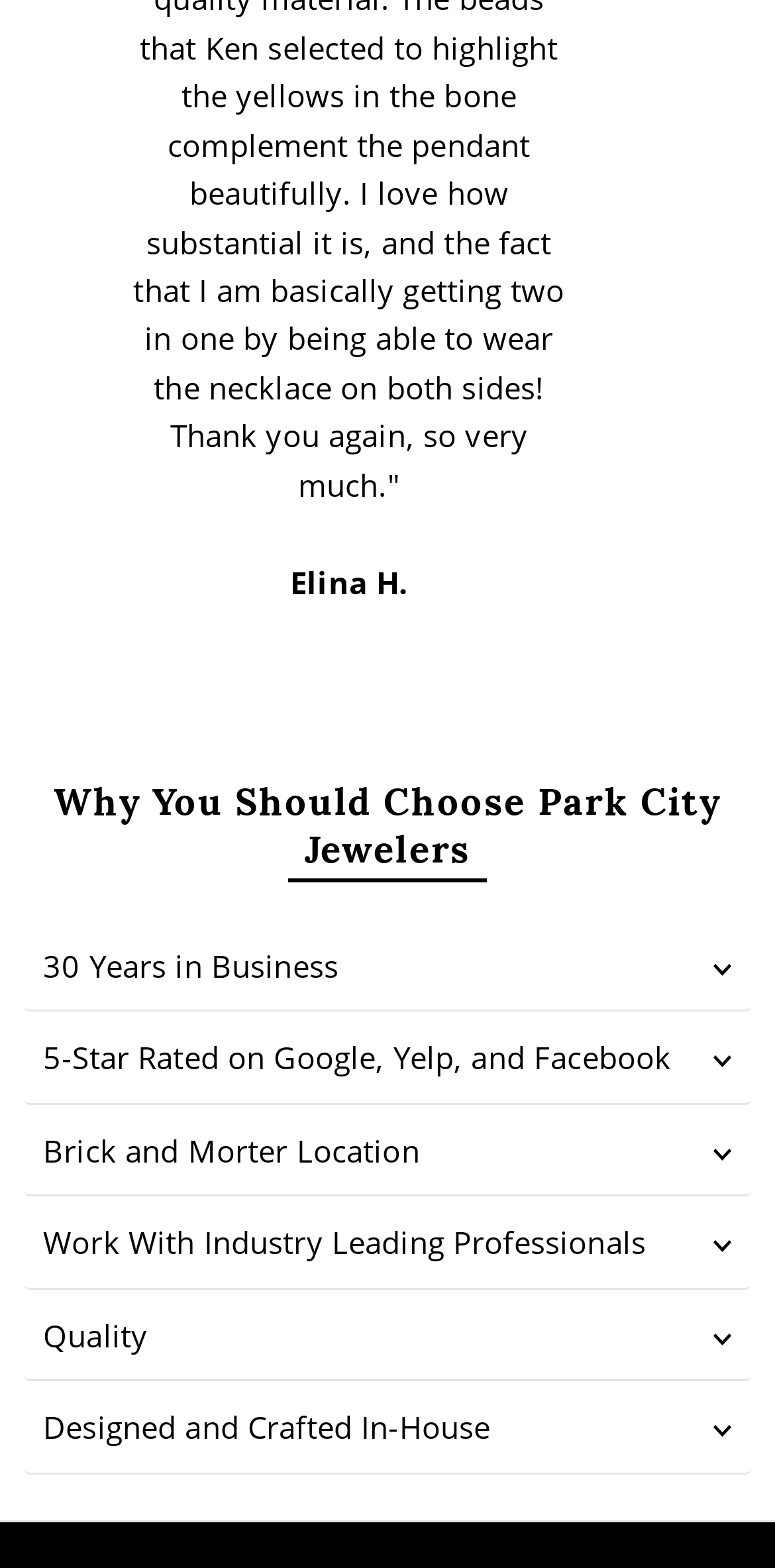Determine the bounding box coordinates for the area that needs to be clicked to fulfill this task: "Click the '30 Years in Business' button". The coordinates must be given as four float numbers between 0 and 1, i.e., [left, top, right, bottom].

[0.03, 0.588, 0.97, 0.645]